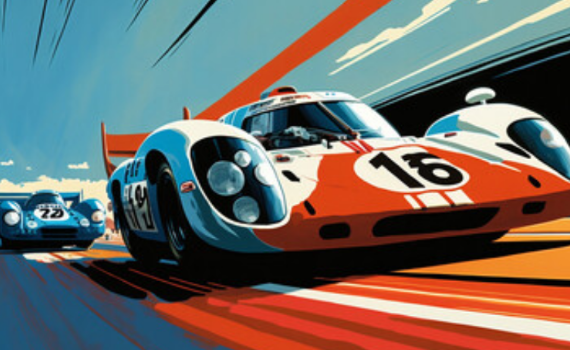Give a one-word or one-phrase response to the question: 
What is the importance of tire technology in racing?

Maintaining grip and traction